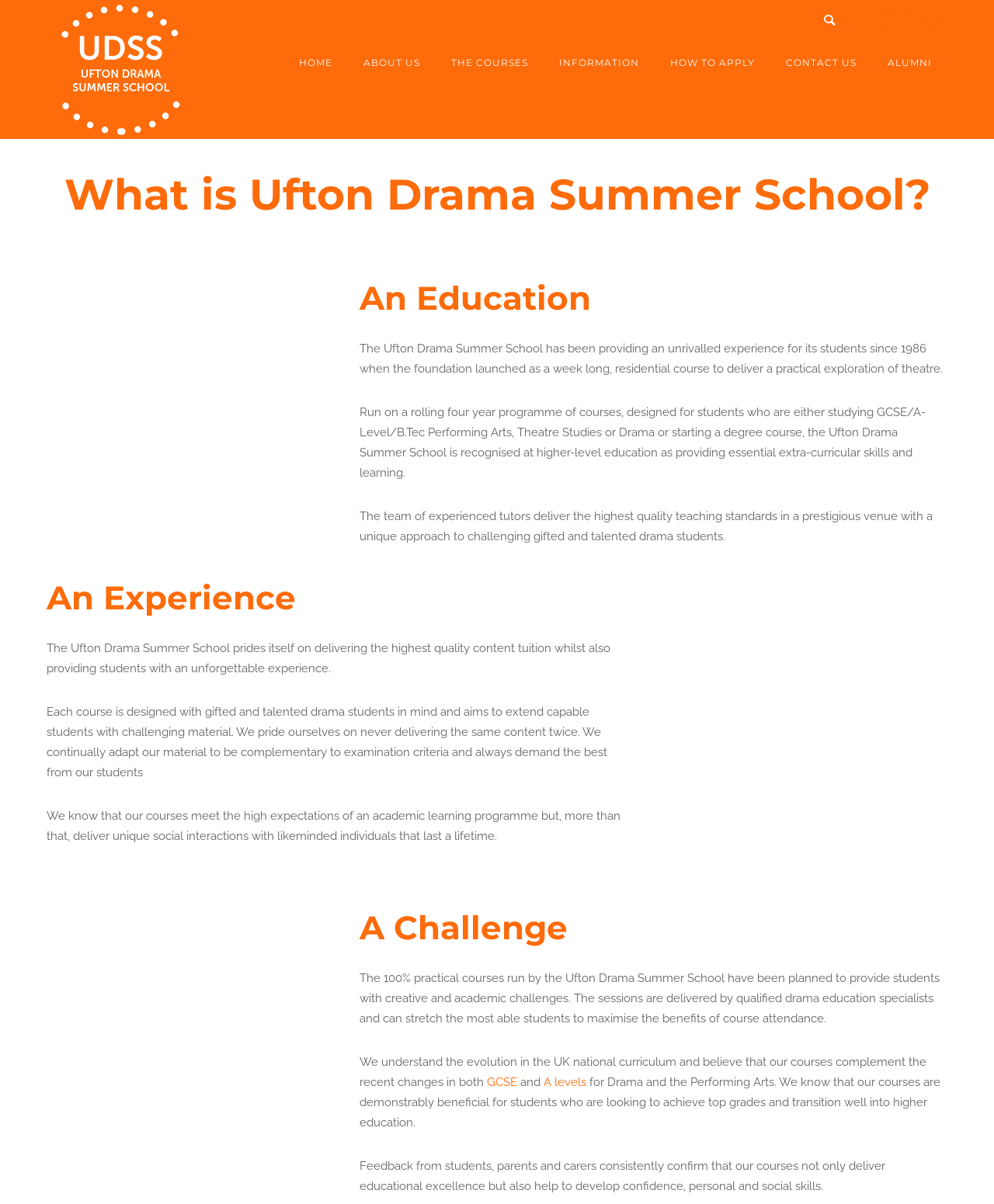What is the text of the webpage's headline?

What is Ufton Drama Summer School?